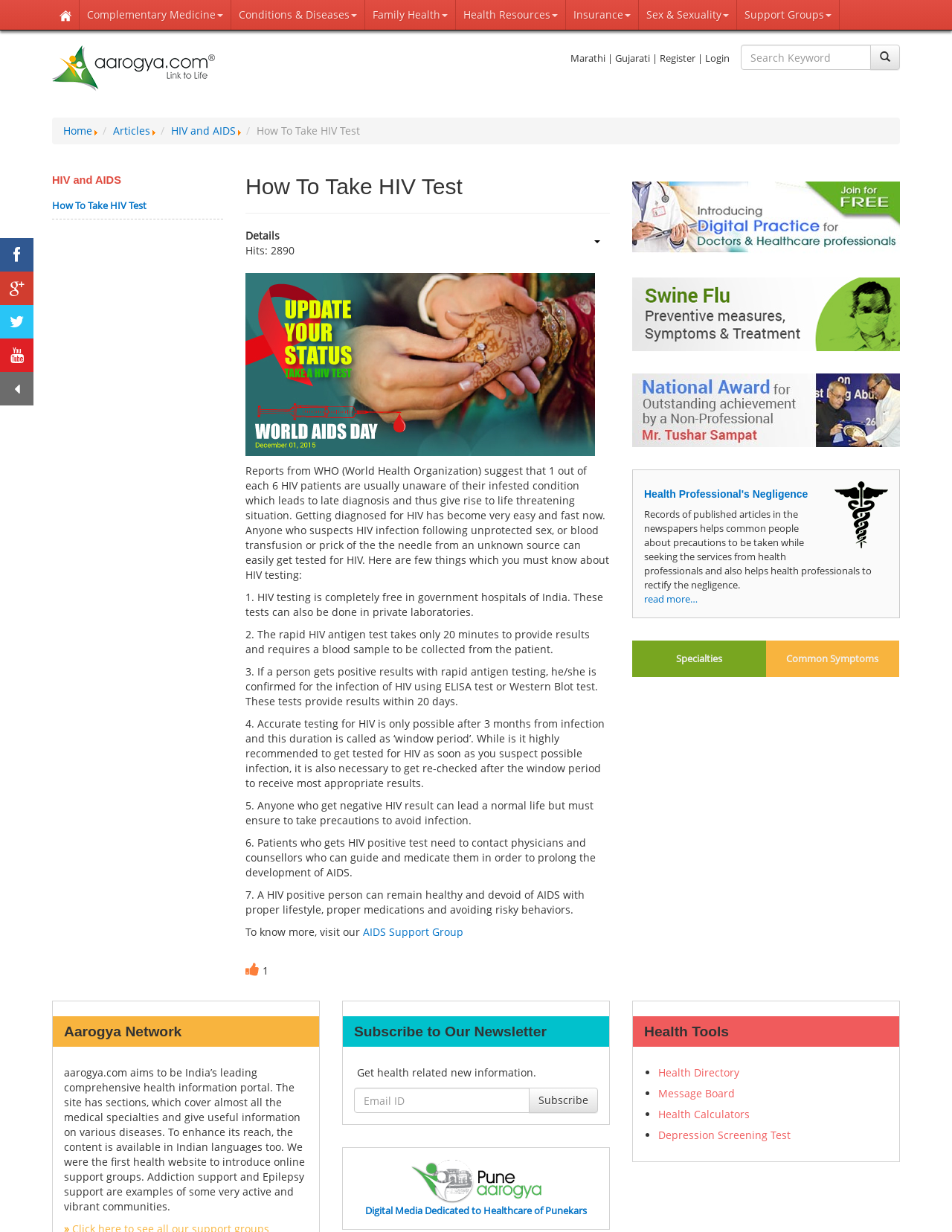Please examine the image and answer the question with a detailed explanation:
What is the topic of the webpage?

The webpage is about HIV testing, its importance, and the process of getting tested. The topic is evident from the heading 'How To Take HIV Test' and the content that follows.